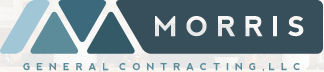Explain the contents of the image with as much detail as possible.

The image features the logo of Morris General Contracting, LLC, prominently displayed at the top of the webpage. The logo consists of the stylized text "MORRIS" in bold, with an eye-catching design that incorporates geometric shapes in soft blue and gray tones. This professional and modern branding reflects the company’s commitment to quality and excellence in the construction industry. The logo effectively communicates the brand identity, creating a welcoming impression for visitors interested in home building and contracting services.